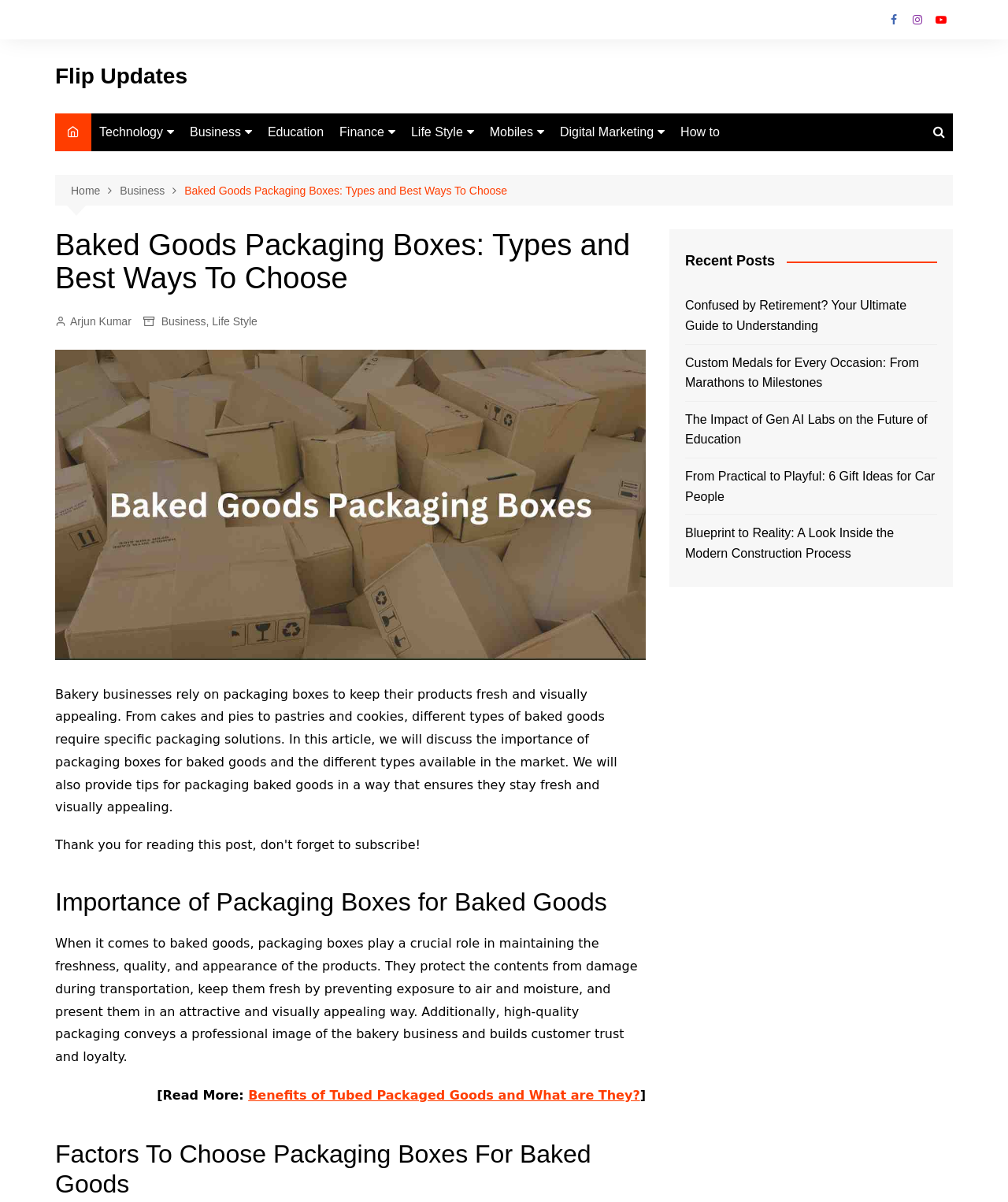Answer this question using a single word or a brief phrase:
What is the author of the article?

Arjun Kumar